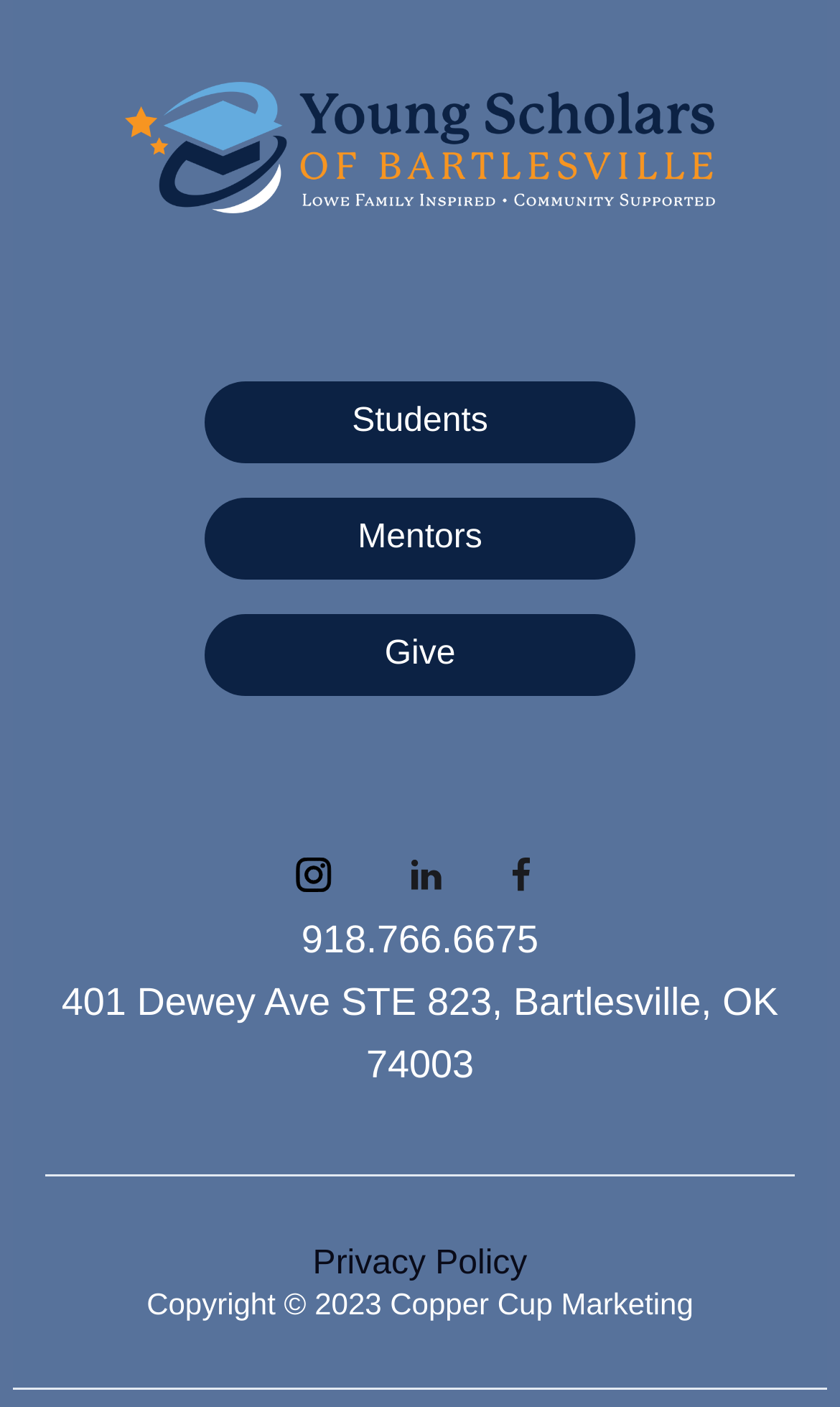How many social media links are there?
Please ensure your answer is as detailed and informative as possible.

I counted the links to Instagram, LinkedIn, and Facebook, which are three social media platforms.